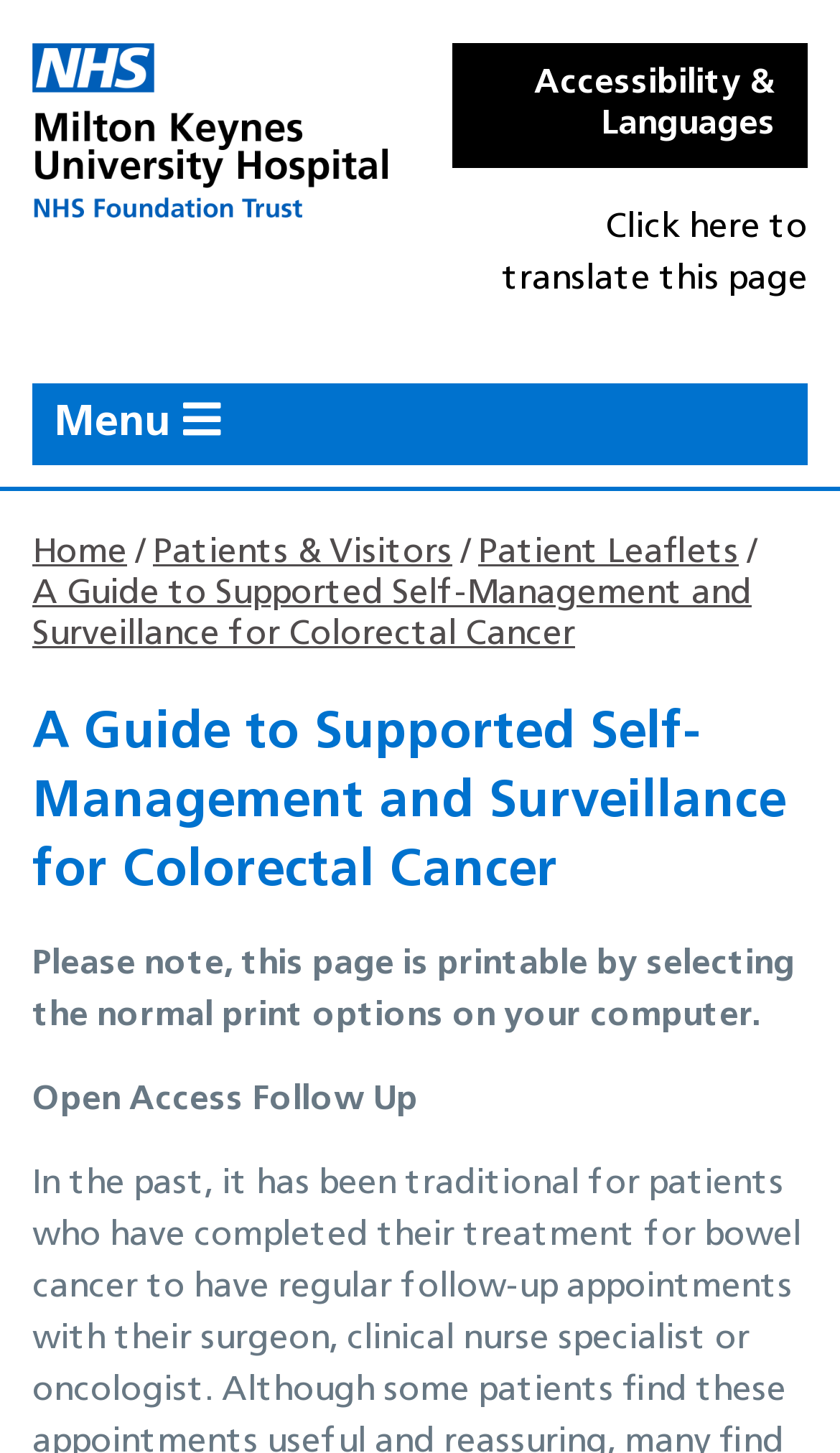Using the element description provided, determine the bounding box coordinates in the format (top-left x, top-left y, bottom-right x, bottom-right y). Ensure that all values are floating point numbers between 0 and 1. Element description: Toggle Contrast

[0.567, 0.007, 0.962, 0.052]